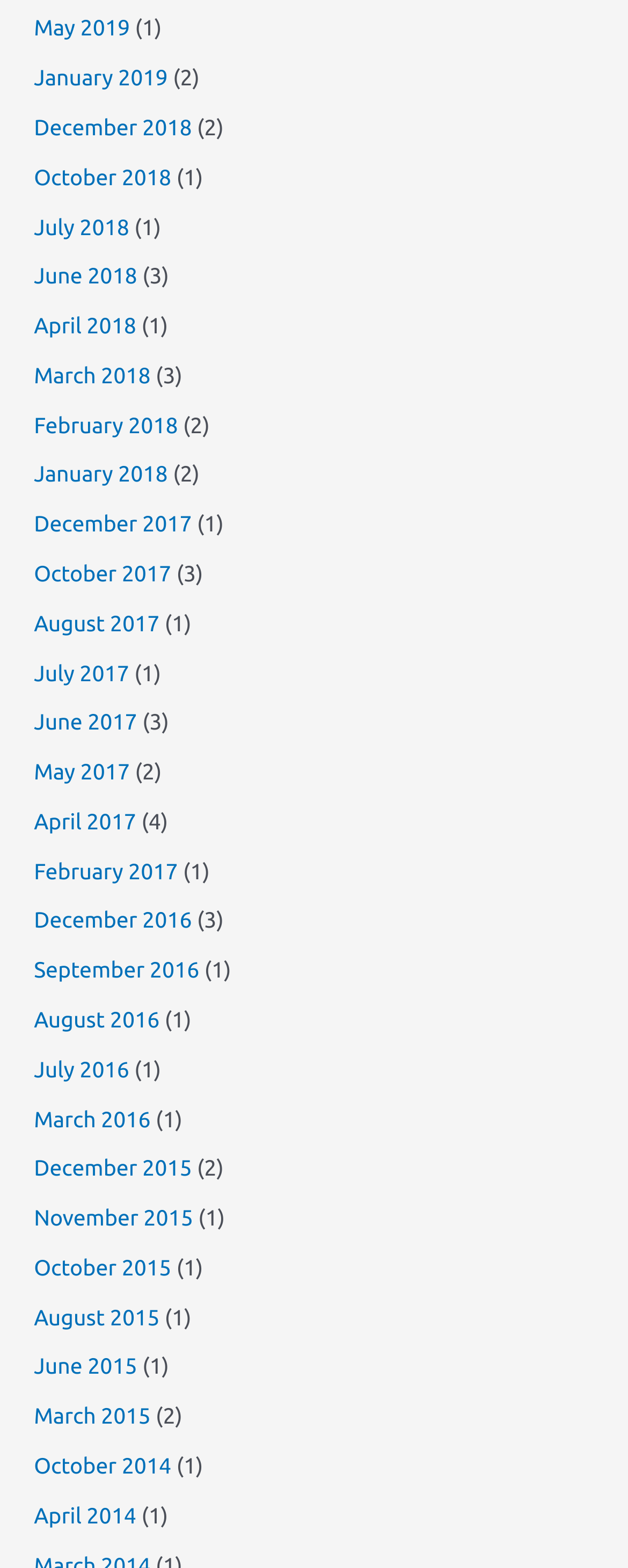What is the earliest month available?
Provide a concise answer using a single word or phrase based on the image.

October 2014